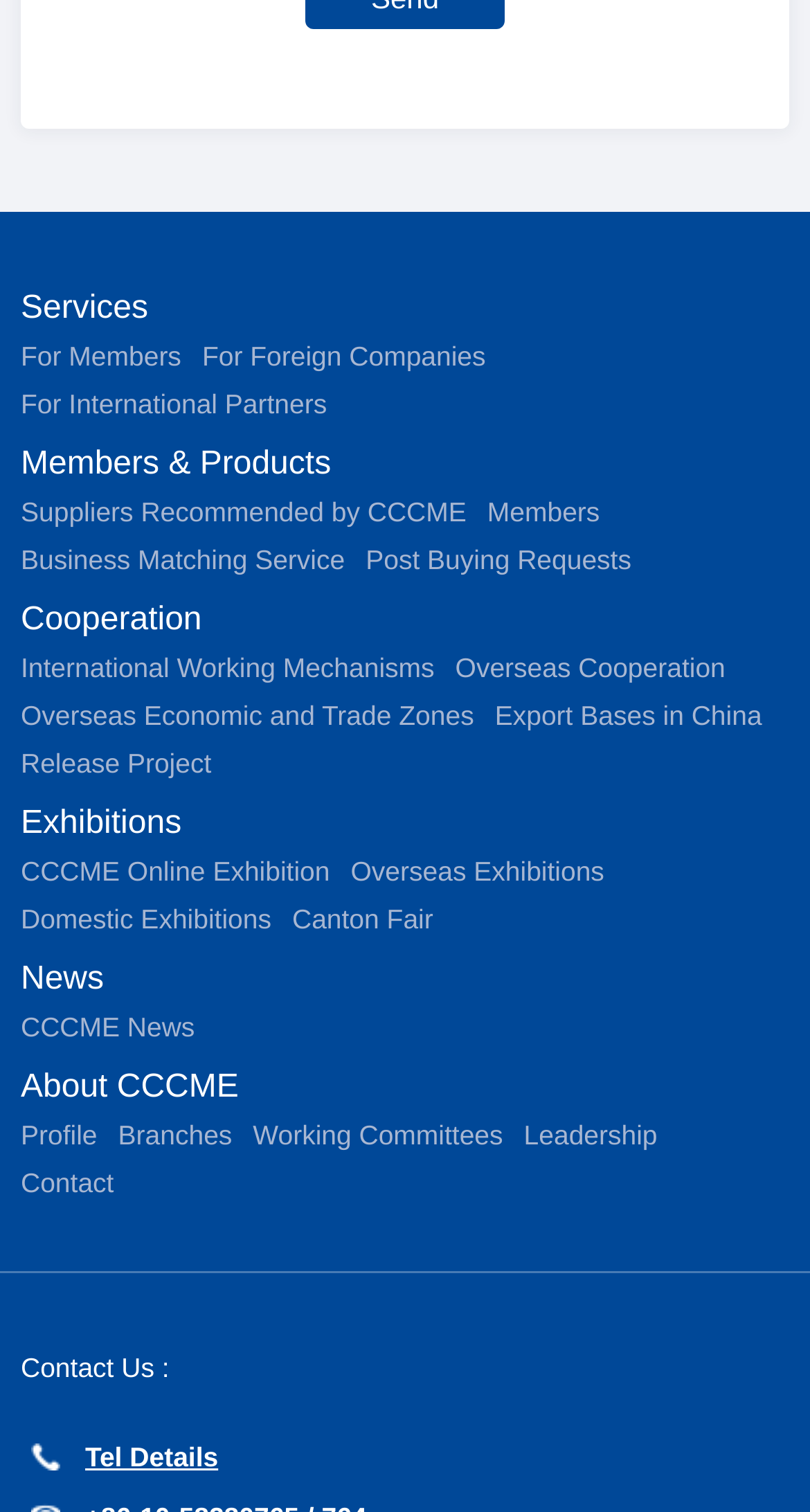Refer to the image and provide an in-depth answer to the question: 
How many main categories are there?

By analyzing the webpage, I can see that there are 9 main categories: Services, For Members, For Foreign Companies, For International Partners, Members & Products, Cooperation, Exhibitions, News, and About CCCME.